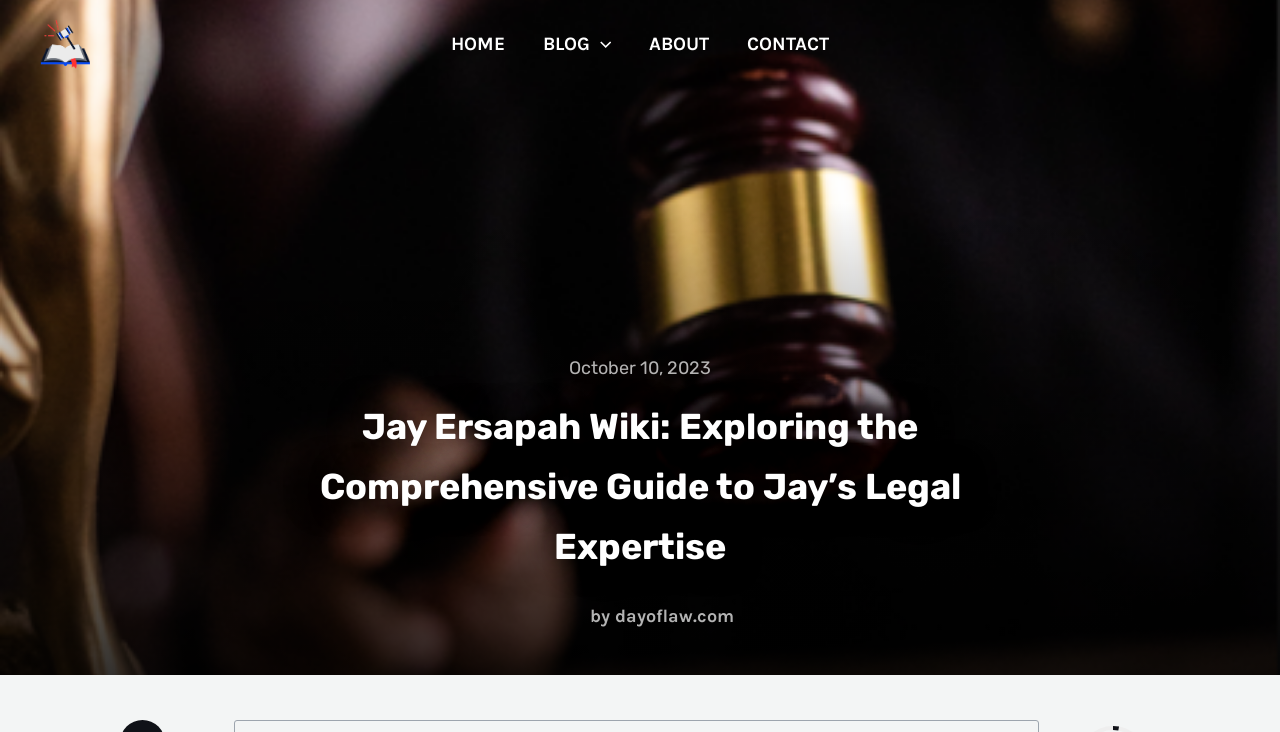Using the element description provided, determine the bounding box coordinates in the format (top-left x, top-left y, bottom-right x, bottom-right y). Ensure that all values are floating point numbers between 0 and 1. Element description: parent_node: BLOG aria-label="Menu Toggle"

[0.461, 0.012, 0.477, 0.108]